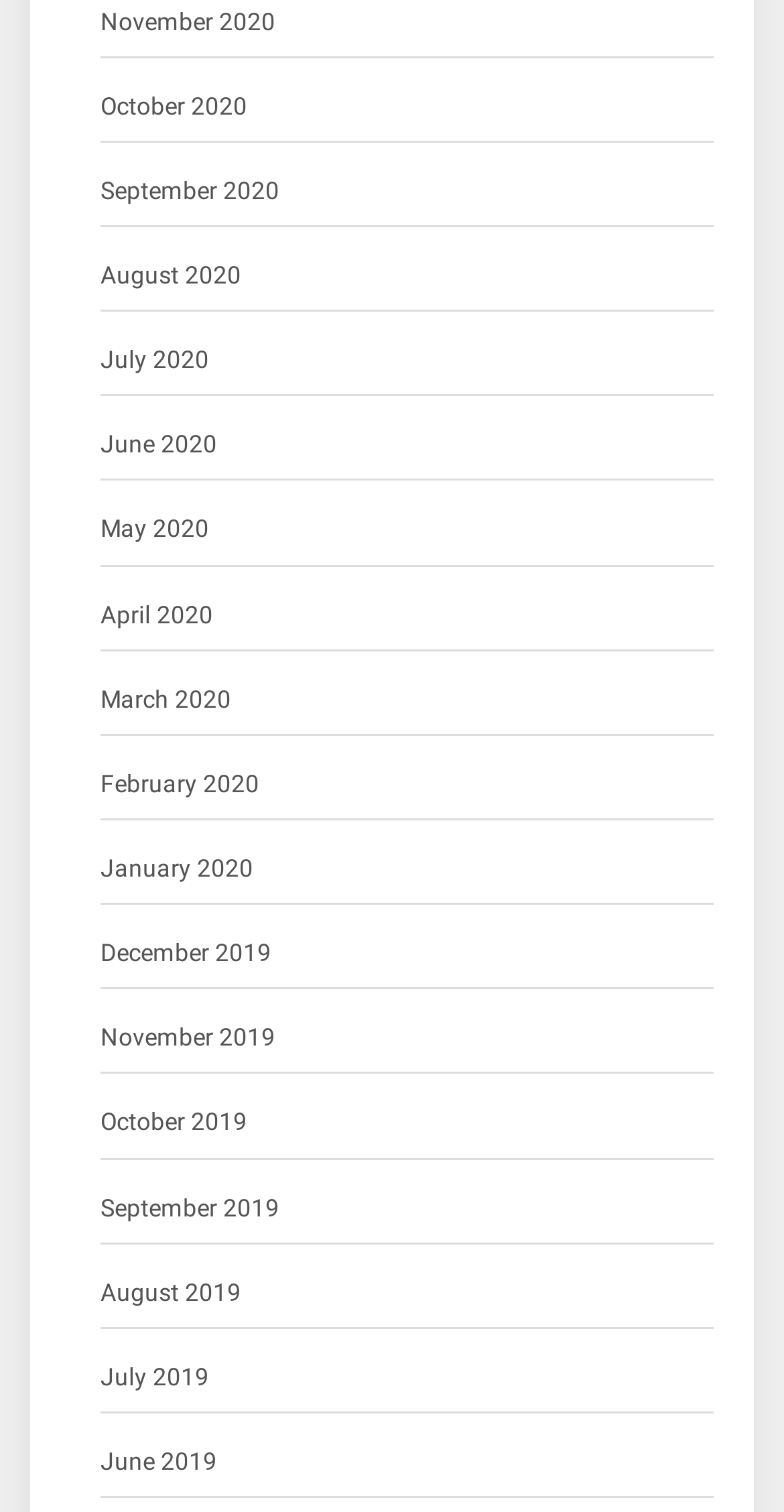Please analyze the image and provide a thorough answer to the question:
What is the earliest month listed?

By examining the list of links, I found that the earliest month listed is December 2019, which is located at the bottom of the list.